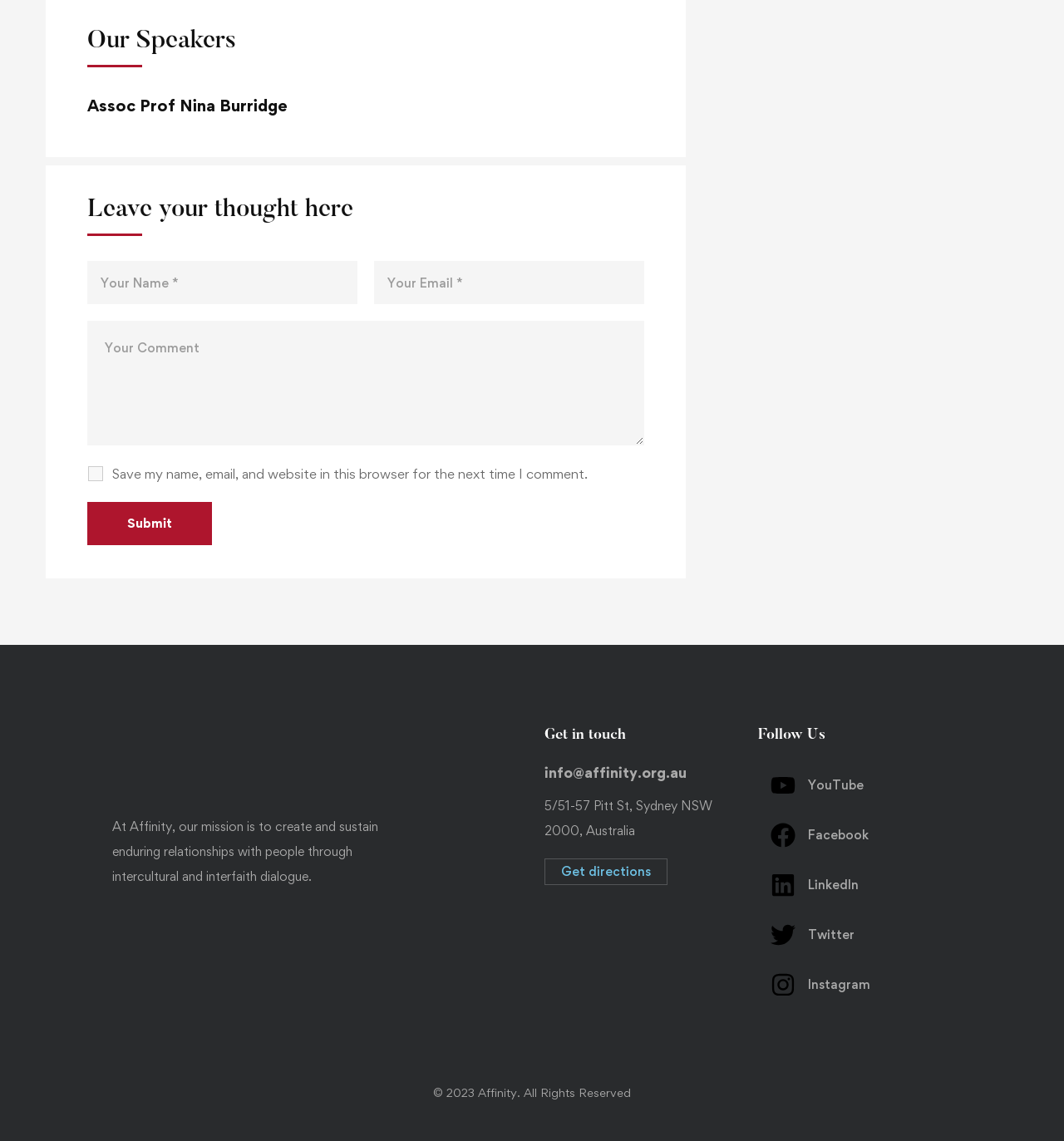What social media platforms does Affinity have?
Based on the visual, give a brief answer using one word or a short phrase.

YouTube, Facebook, LinkedIn, Twitter, Instagram